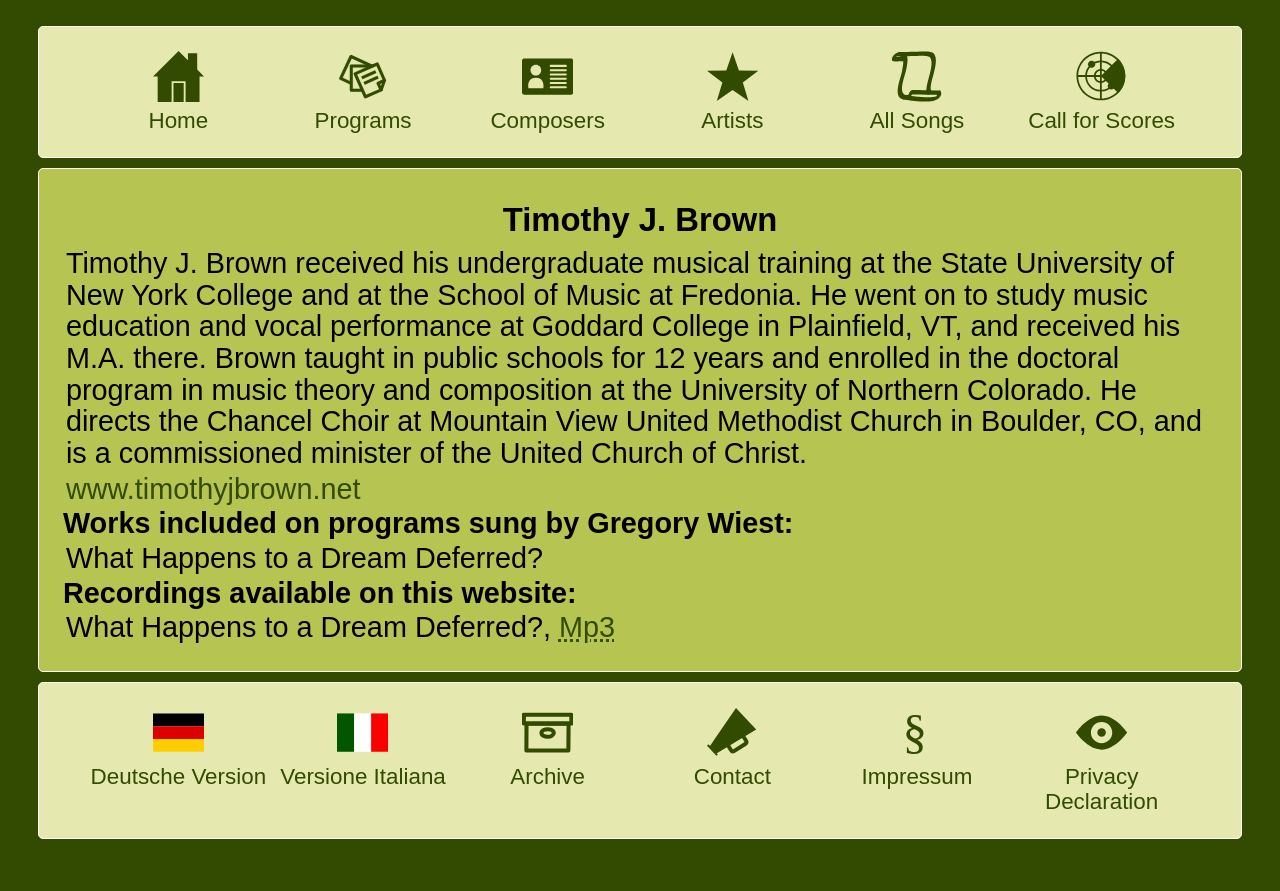Your task is to extract the text of the main heading from the webpage.

Timothy J. Brown